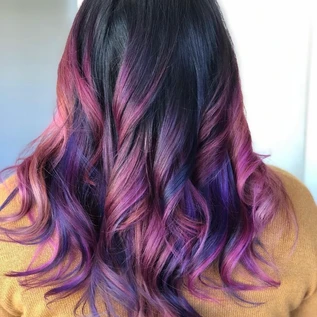Refer to the image and offer a detailed explanation in response to the question: What is the background color?

The background of the image appears to be 'light', which helps to enhance the vividness of the hair colors and creates a striking visual contrast with the darker roots and the mustard-yellow sweater.